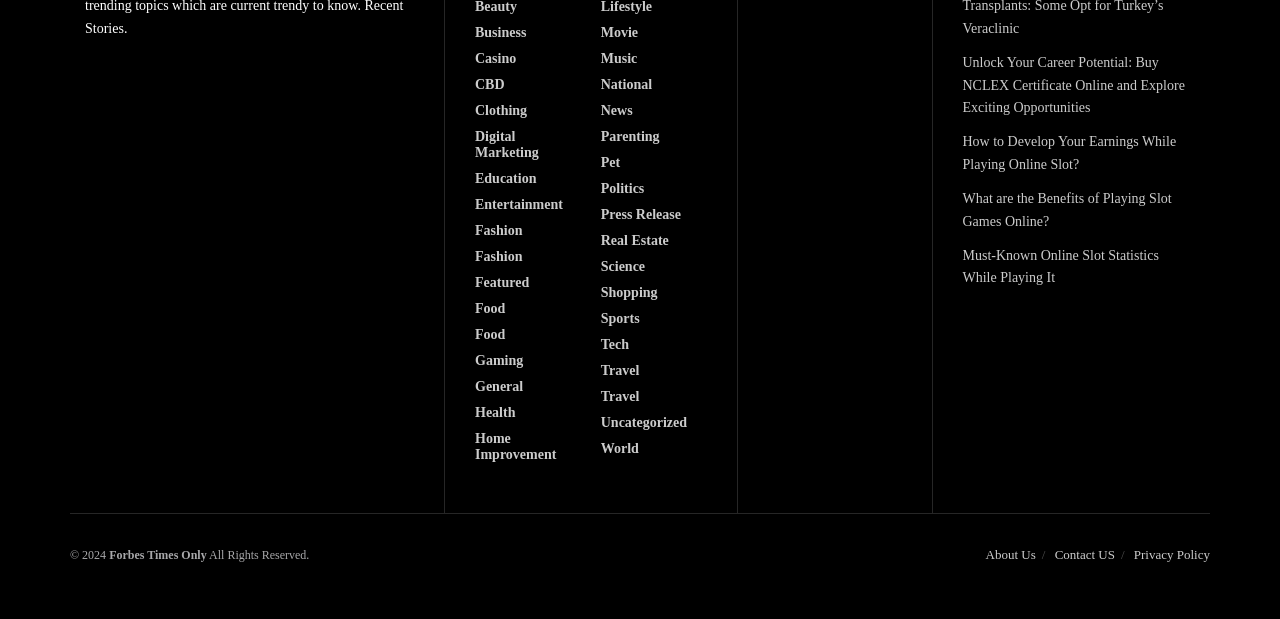Please indicate the bounding box coordinates of the element's region to be clicked to achieve the instruction: "Contact US". Provide the coordinates as four float numbers between 0 and 1, i.e., [left, top, right, bottom].

[0.824, 0.884, 0.871, 0.908]